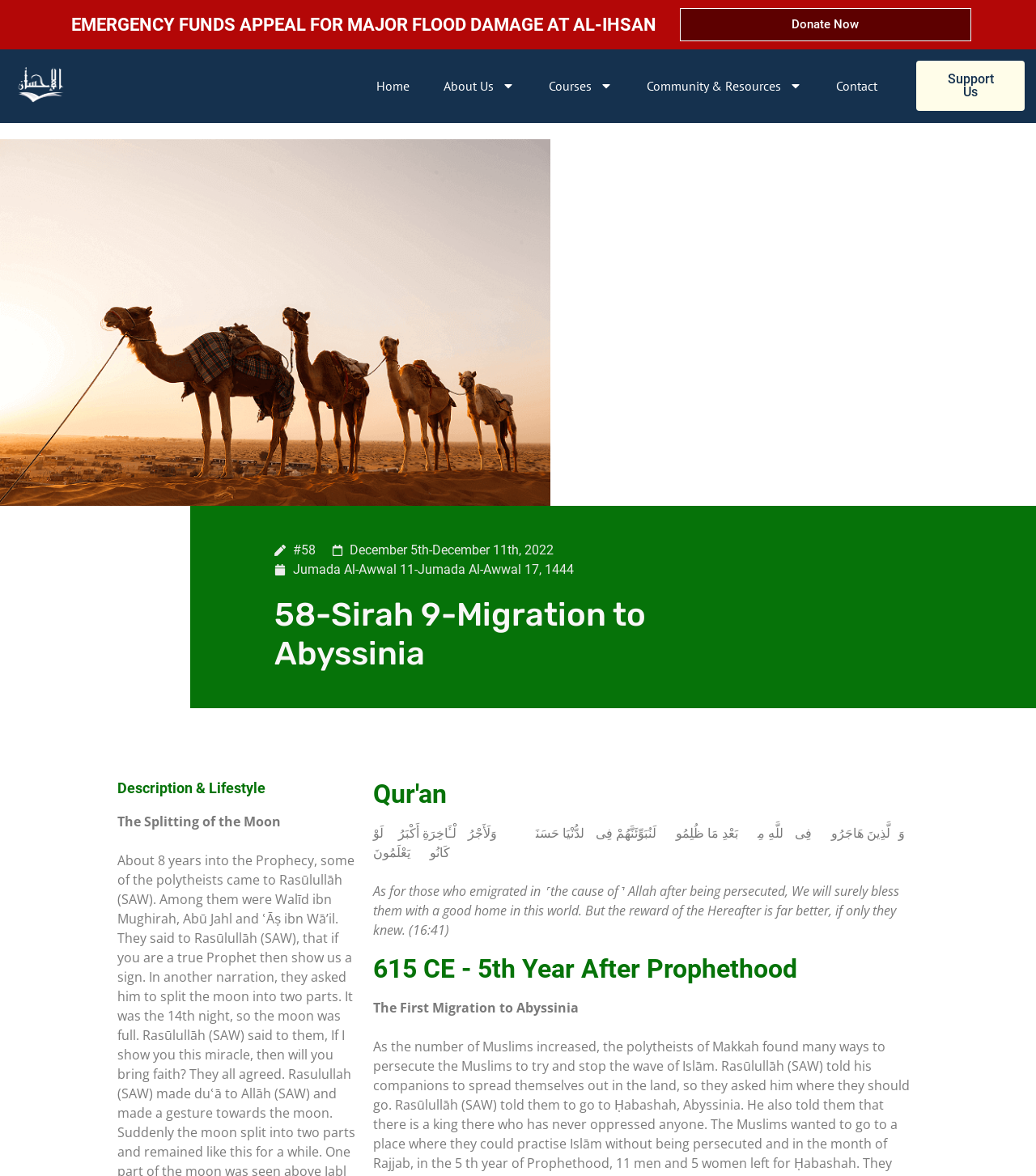Select the bounding box coordinates of the element I need to click to carry out the following instruction: "Support Al-Ihsan".

[0.885, 0.052, 0.989, 0.094]